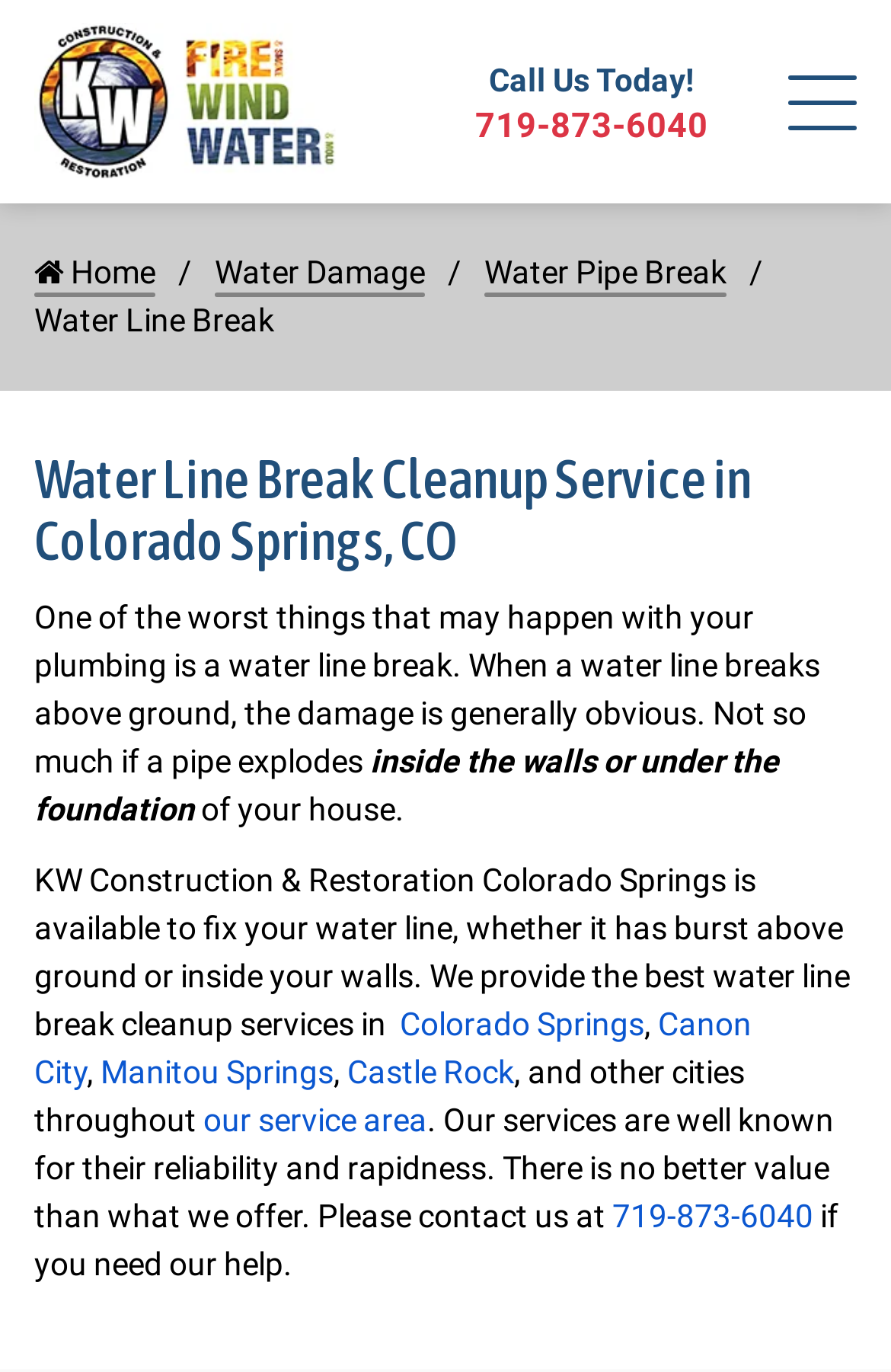From the webpage screenshot, predict the bounding box coordinates (top-left x, top-left y, bottom-right x, bottom-right y) for the UI element described here: 719-873-6040

[0.533, 0.077, 0.795, 0.107]